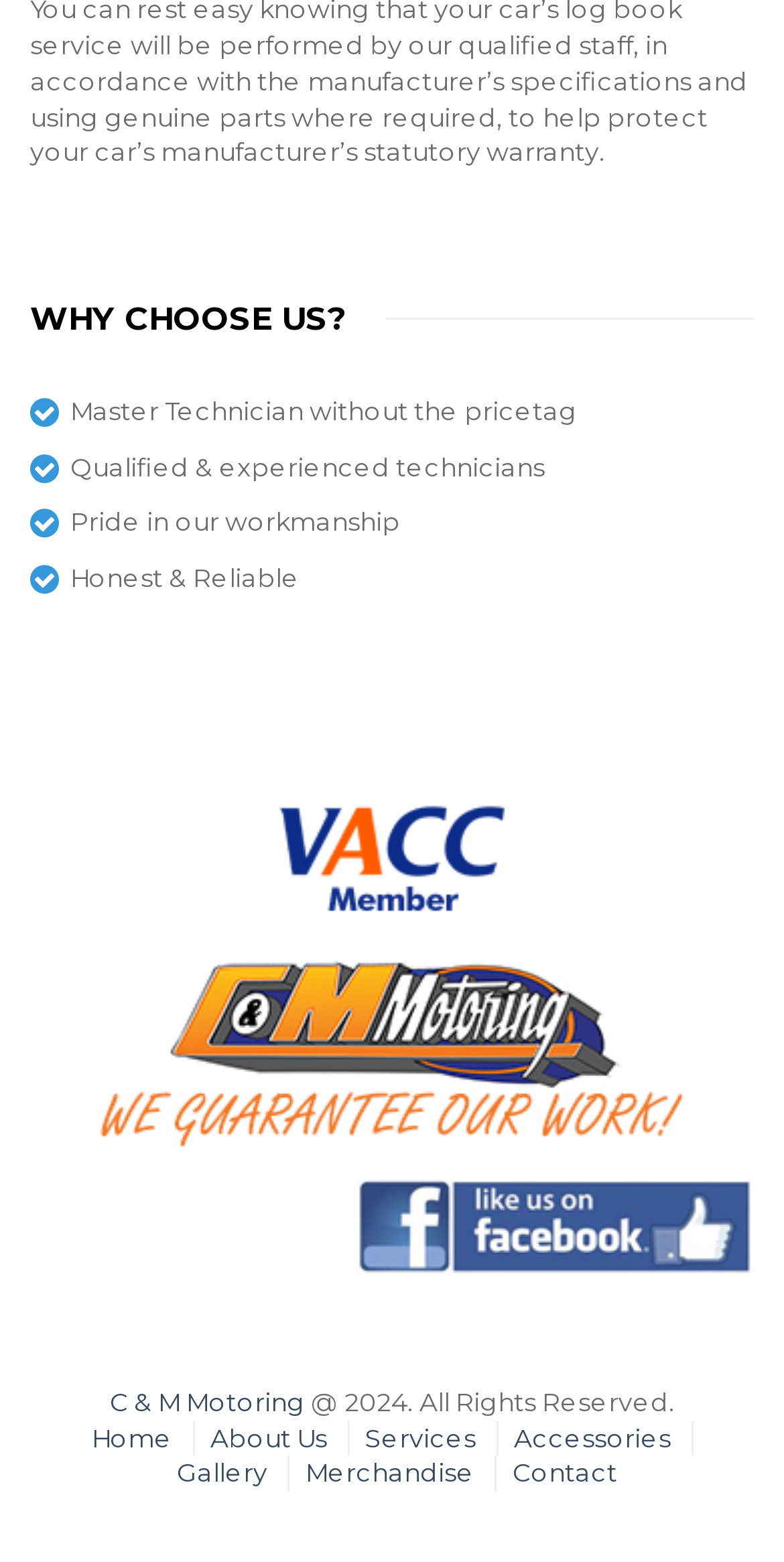Please provide a brief answer to the question using only one word or phrase: 
What is the profession of the technicians?

Master Technician